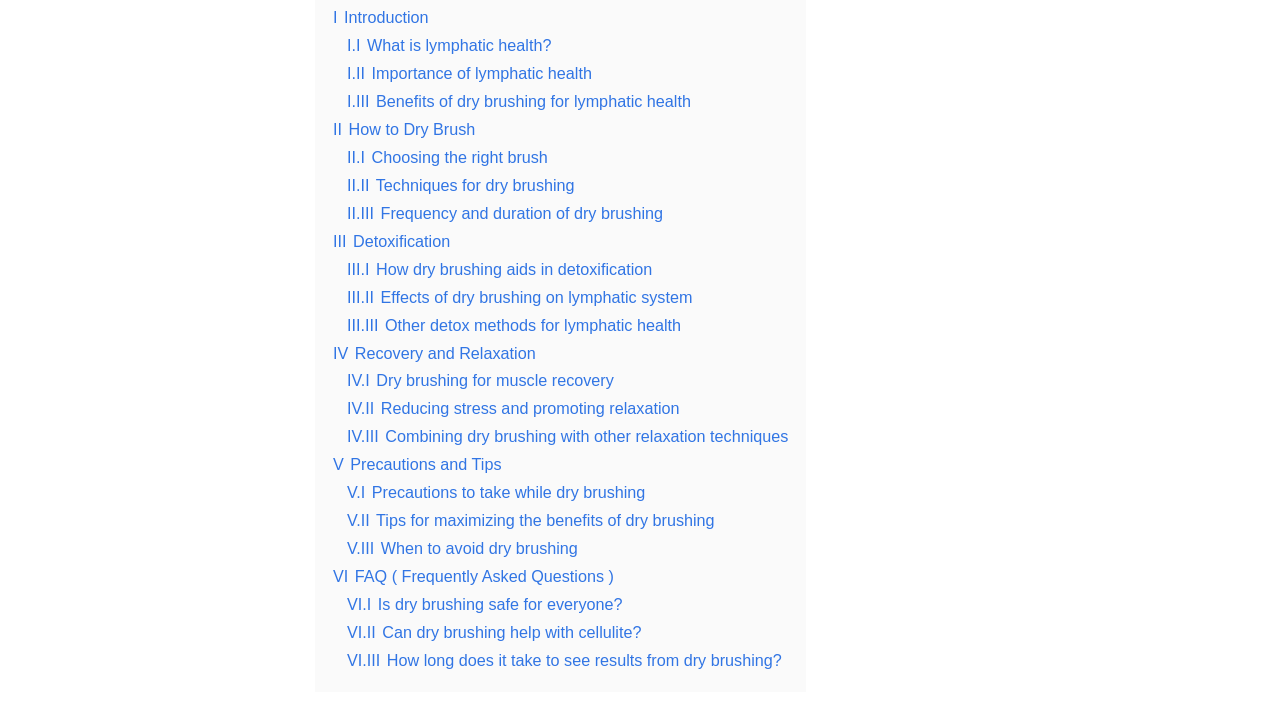Show the bounding box coordinates for the element that needs to be clicked to execute the following instruction: "Discover how dry brushing aids in detoxification". Provide the coordinates in the form of four float numbers between 0 and 1, i.e., [left, top, right, bottom].

[0.271, 0.36, 0.51, 0.385]